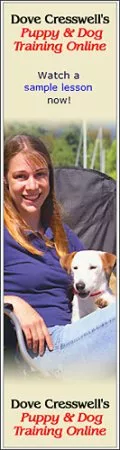Refer to the image and answer the question with as much detail as possible: Is the background of the banner indoors or outdoors?

The caption suggests that the background appears to be outdoors, implying a relaxed and friendly environment ideal for training, which is likely to be a natural setting rather than an indoor one.